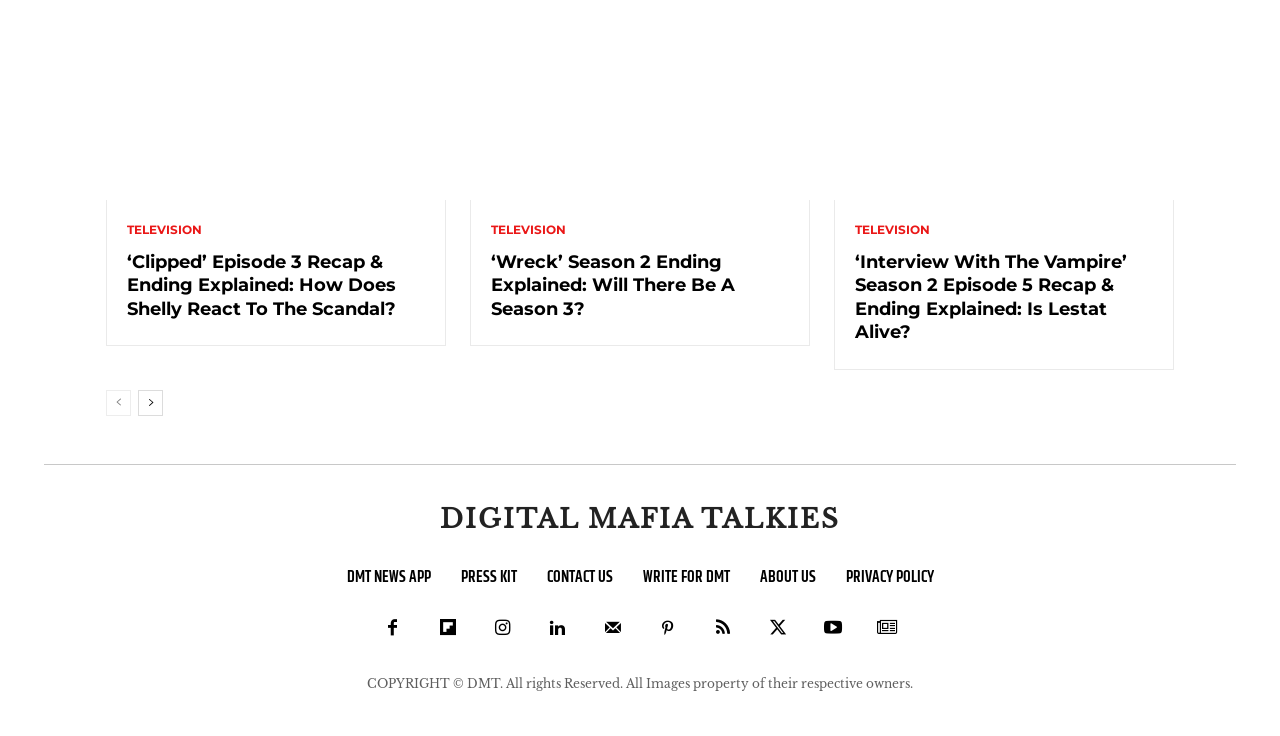Please provide a detailed answer to the question below by examining the image:
How many social media links are at the bottom of the page?

At the bottom of the page, there are nine social media links, represented by icons, allowing users to access the website's social media profiles.